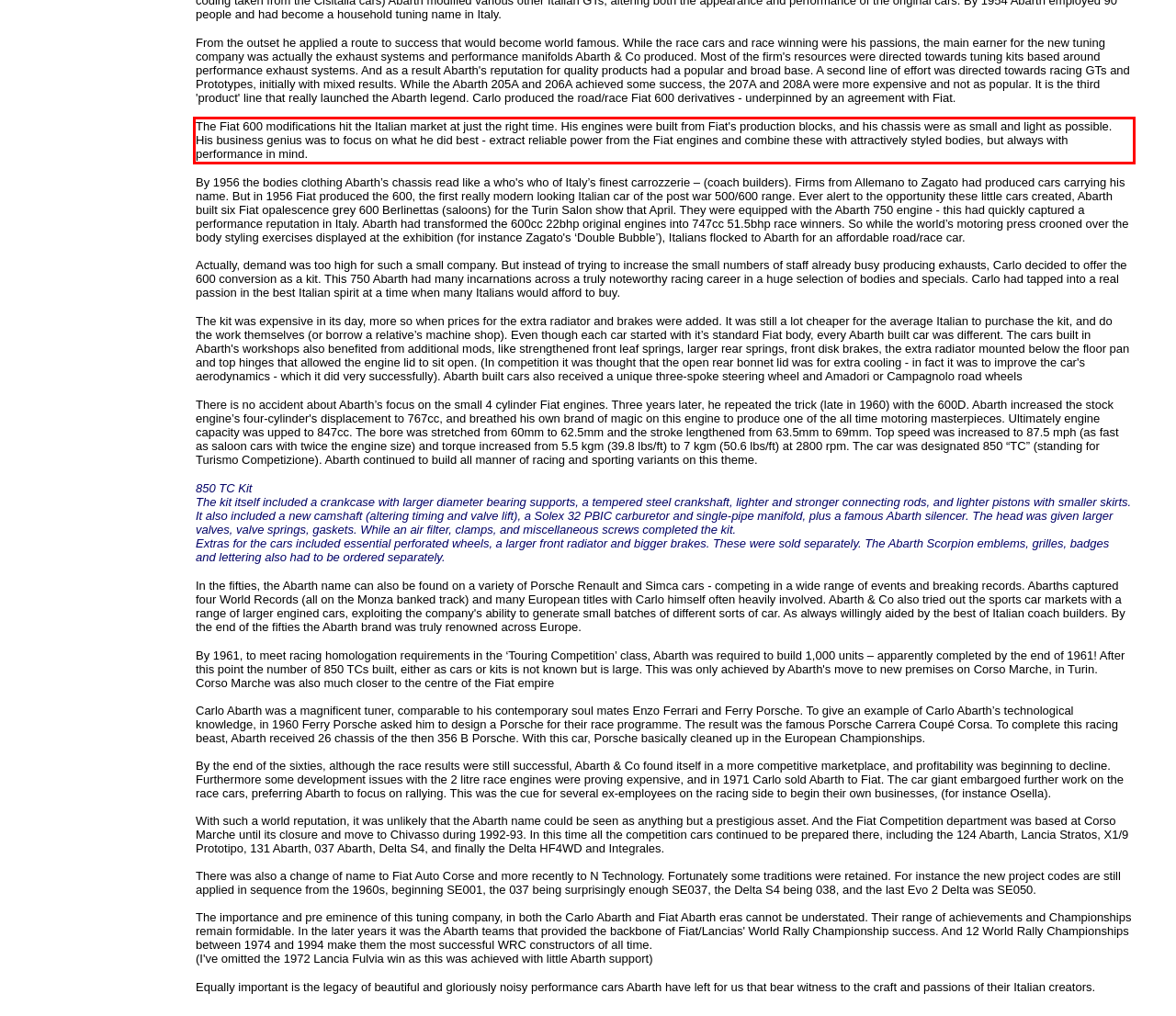View the screenshot of the webpage and identify the UI element surrounded by a red bounding box. Extract the text contained within this red bounding box.

The Fiat 600 modifications hit the Italian market at just the right time. His engines were built from Fiat's production blocks, and his chassis were as small and light as possible. His business genius was to focus on what he did best - extract reliable power from the Fiat engines and combine these with attractively styled bodies, but always with performance in mind.